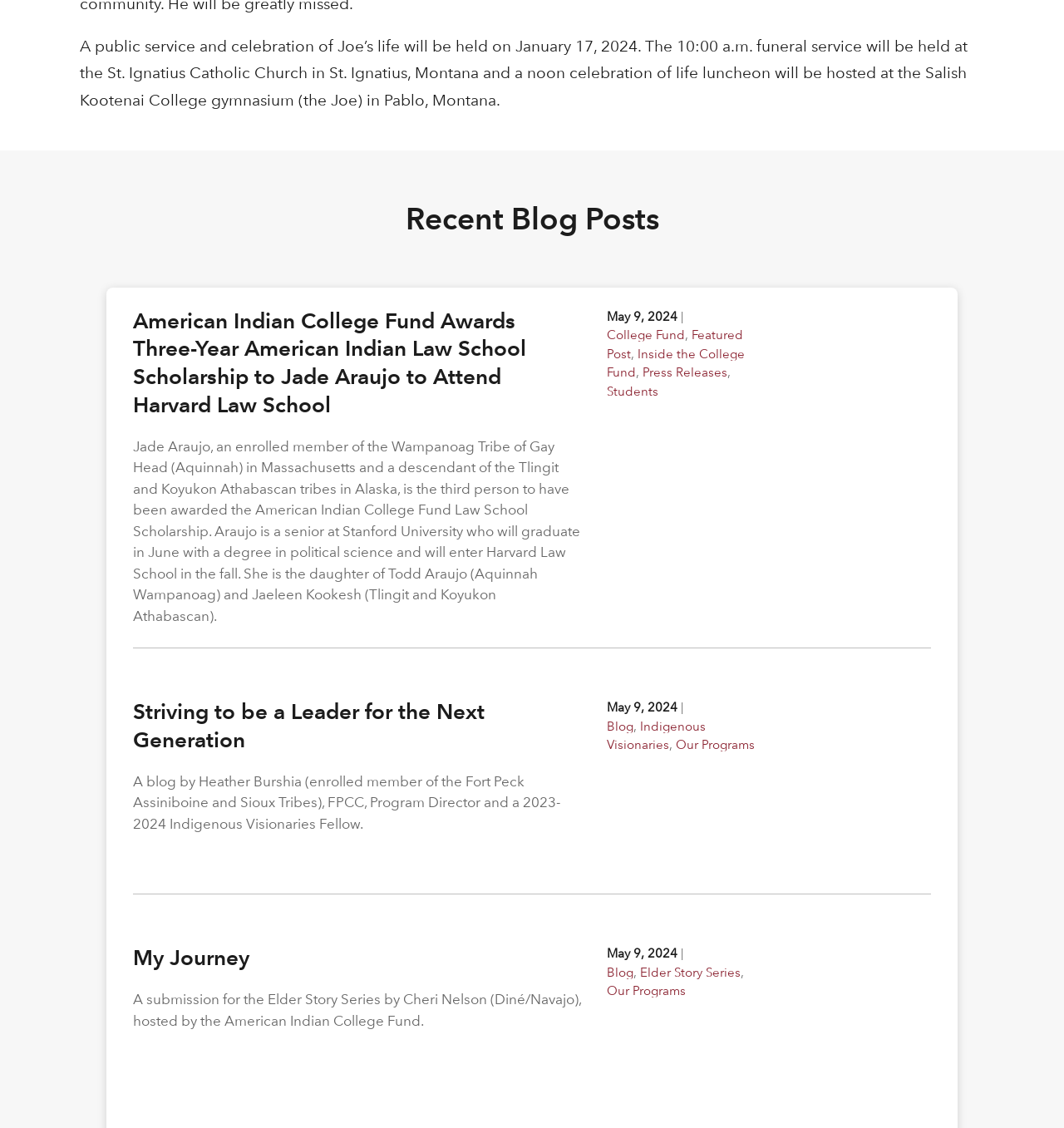What is the date of the funeral service?
Please provide a comprehensive answer based on the contents of the image.

The answer can be found in the first StaticText element, which mentions 'A public service and celebration of Joe’s life will be held on January 17, 2024.'